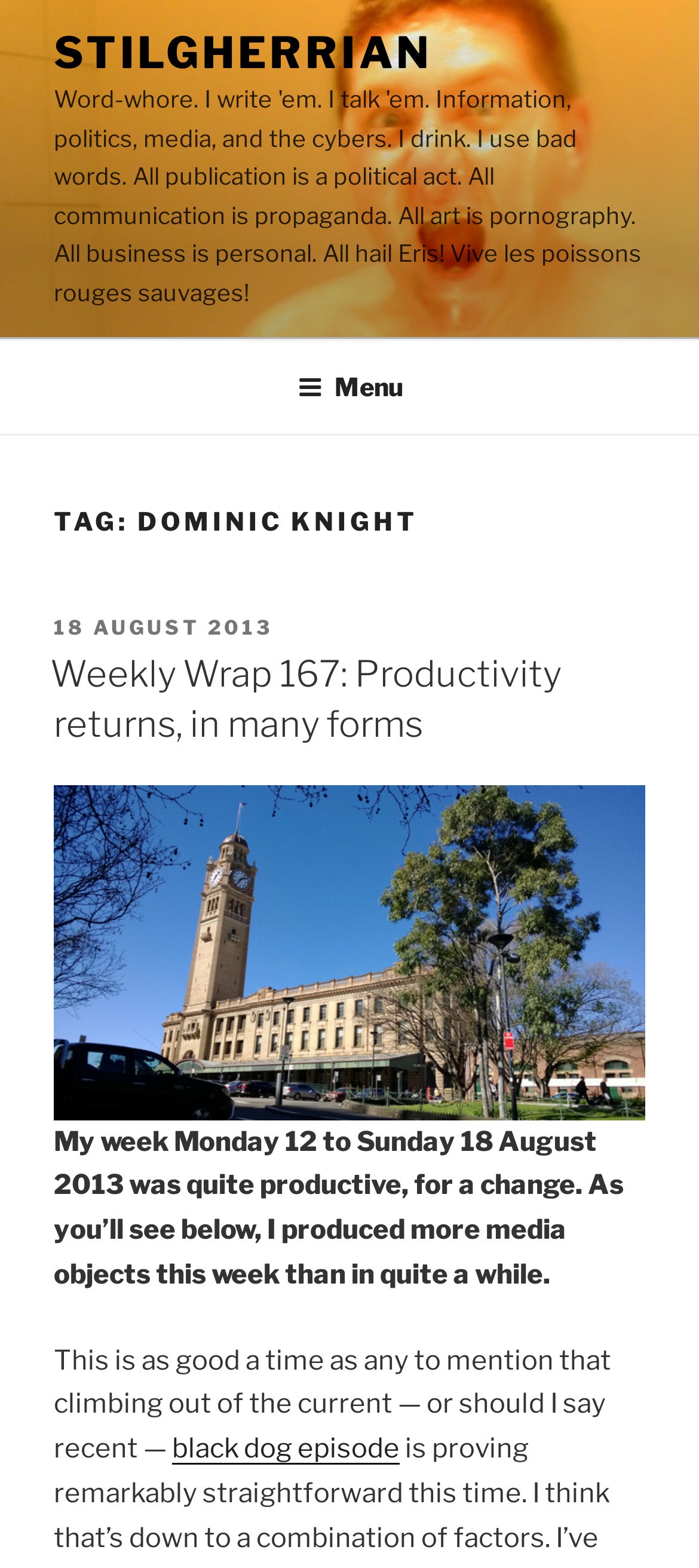Generate the text of the webpage's primary heading.

TAG: DOMINIC KNIGHT